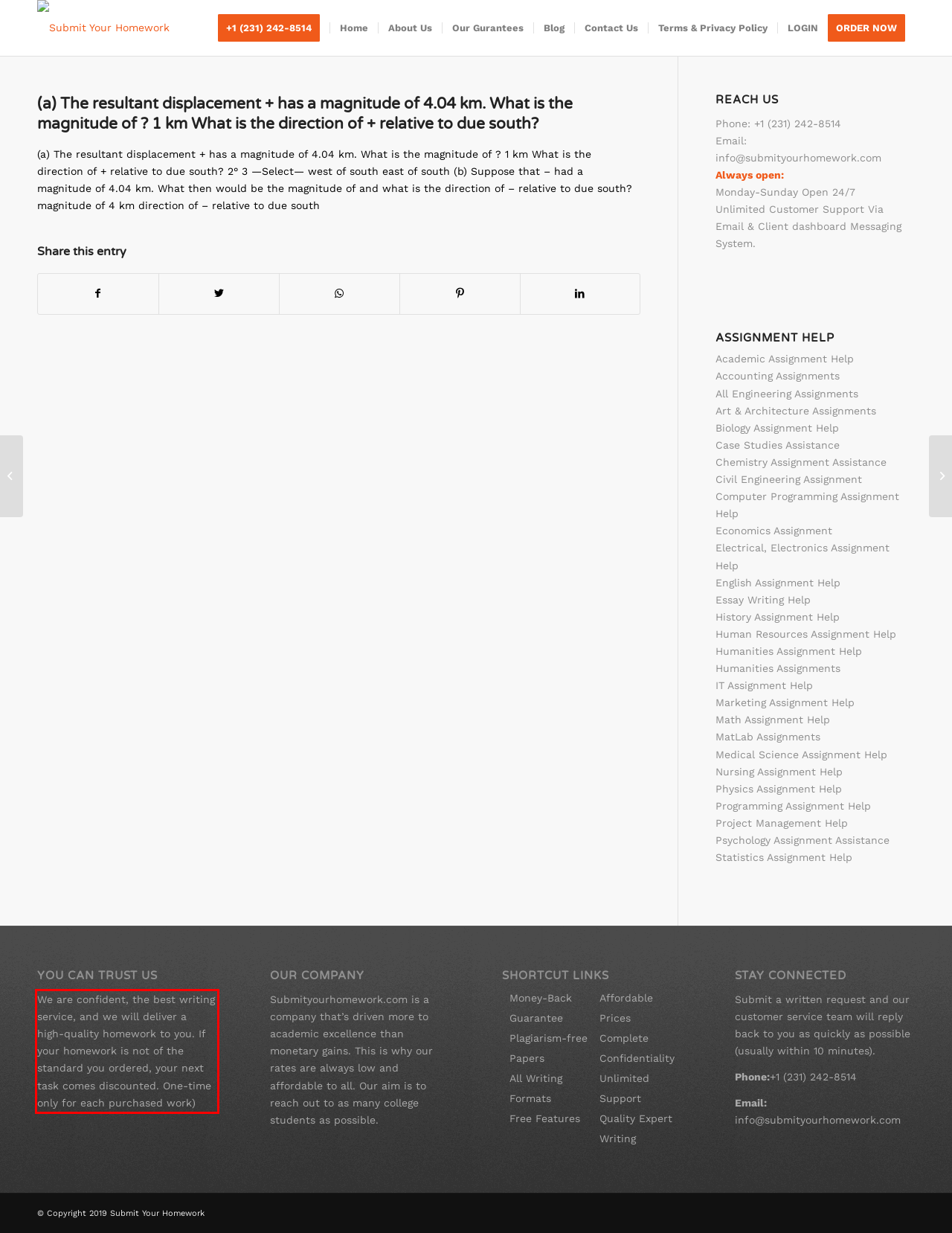Within the provided webpage screenshot, find the red rectangle bounding box and perform OCR to obtain the text content.

We are confident, the best writing service, and we will deliver a high-quality homework to you. If your homework is not of the standard you ordered, your next task comes discounted. One-time only for each purchased work)